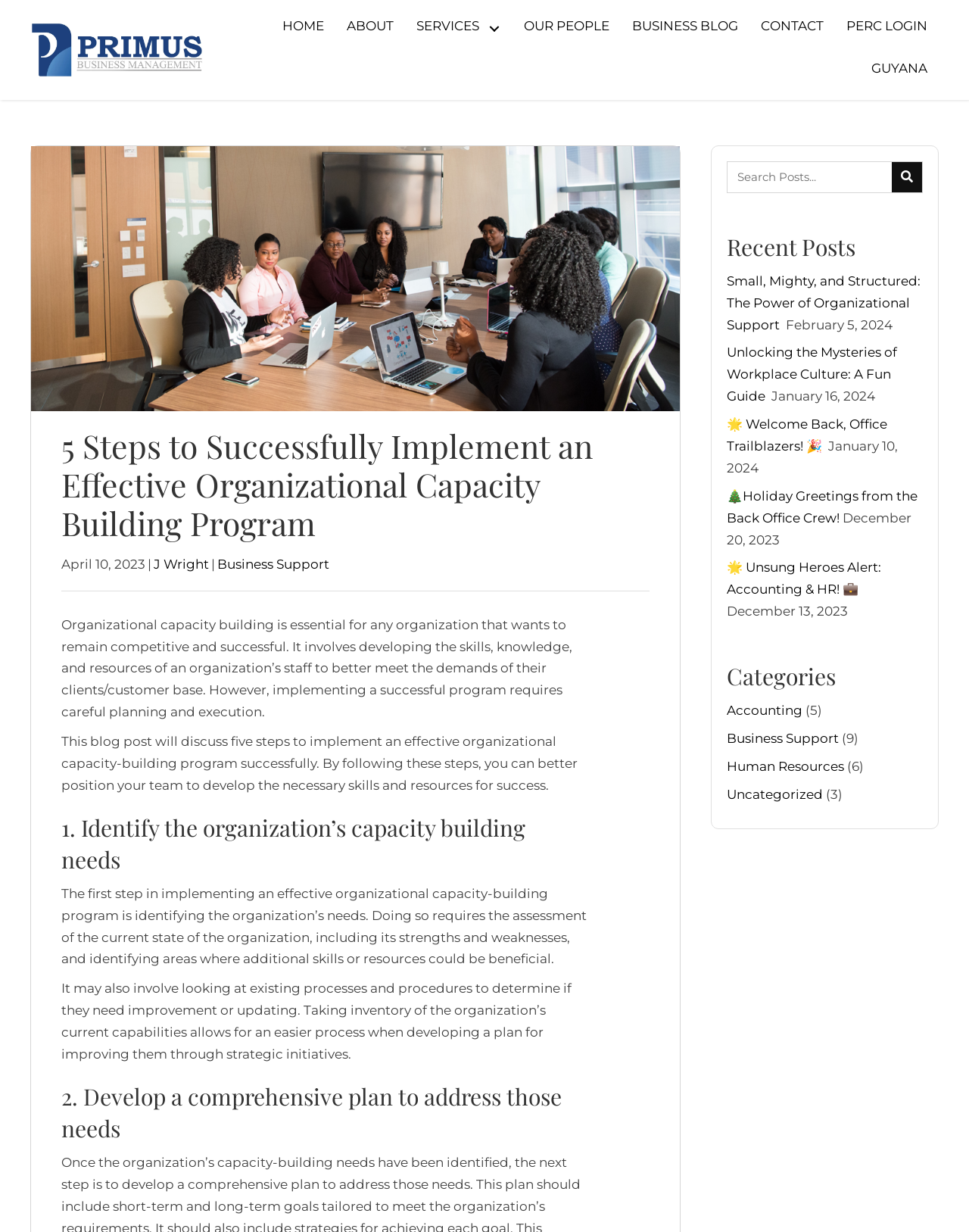Could you specify the bounding box coordinates for the clickable section to complete the following instruction: "View posts in the Accounting category"?

[0.75, 0.57, 0.828, 0.583]